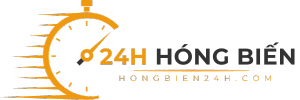What is the purpose of the speedometer graphic in the logo? Examine the screenshot and reply using just one word or a brief phrase.

To suggest timely updates and information